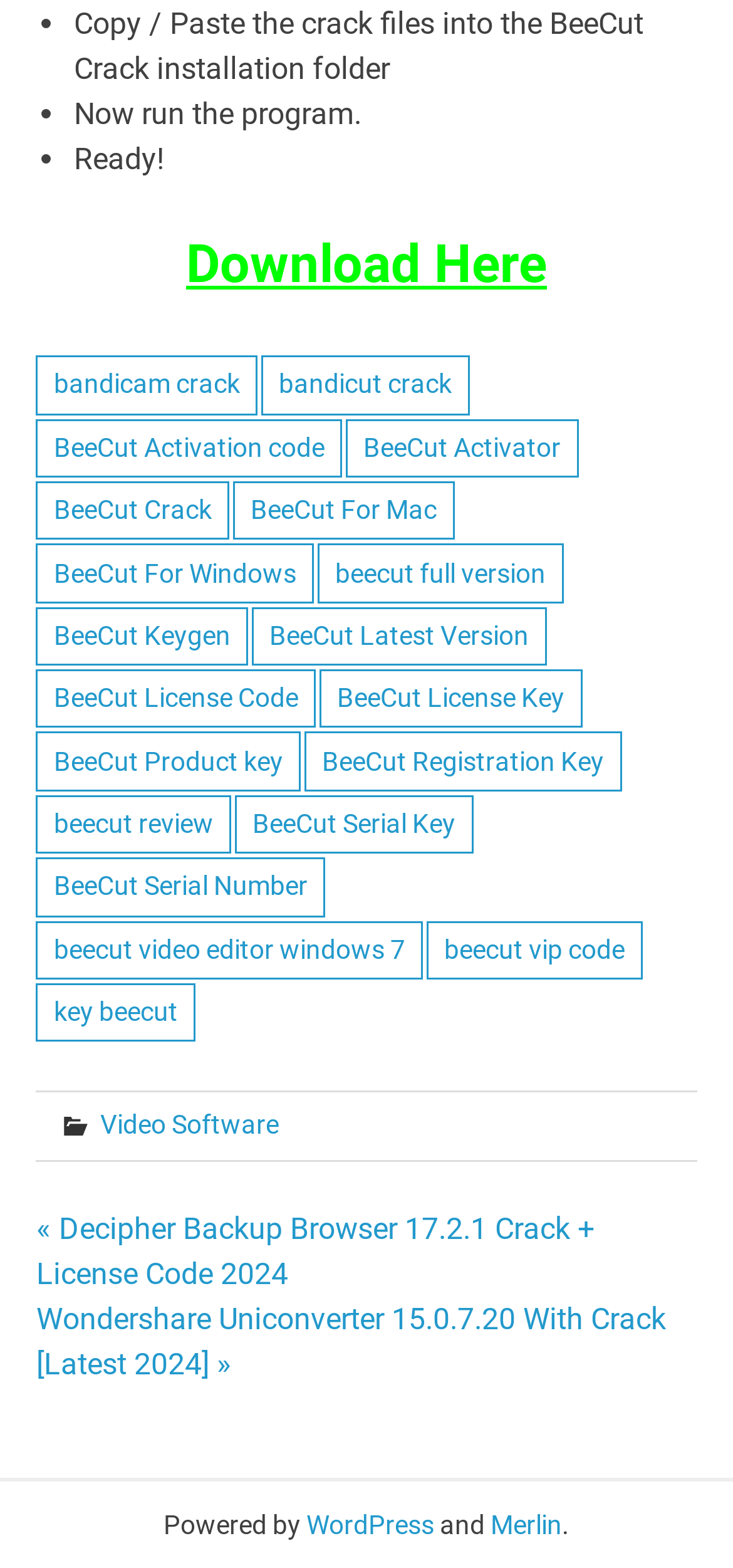What is the name of the software being discussed?
Refer to the screenshot and answer in one word or phrase.

BeeCut